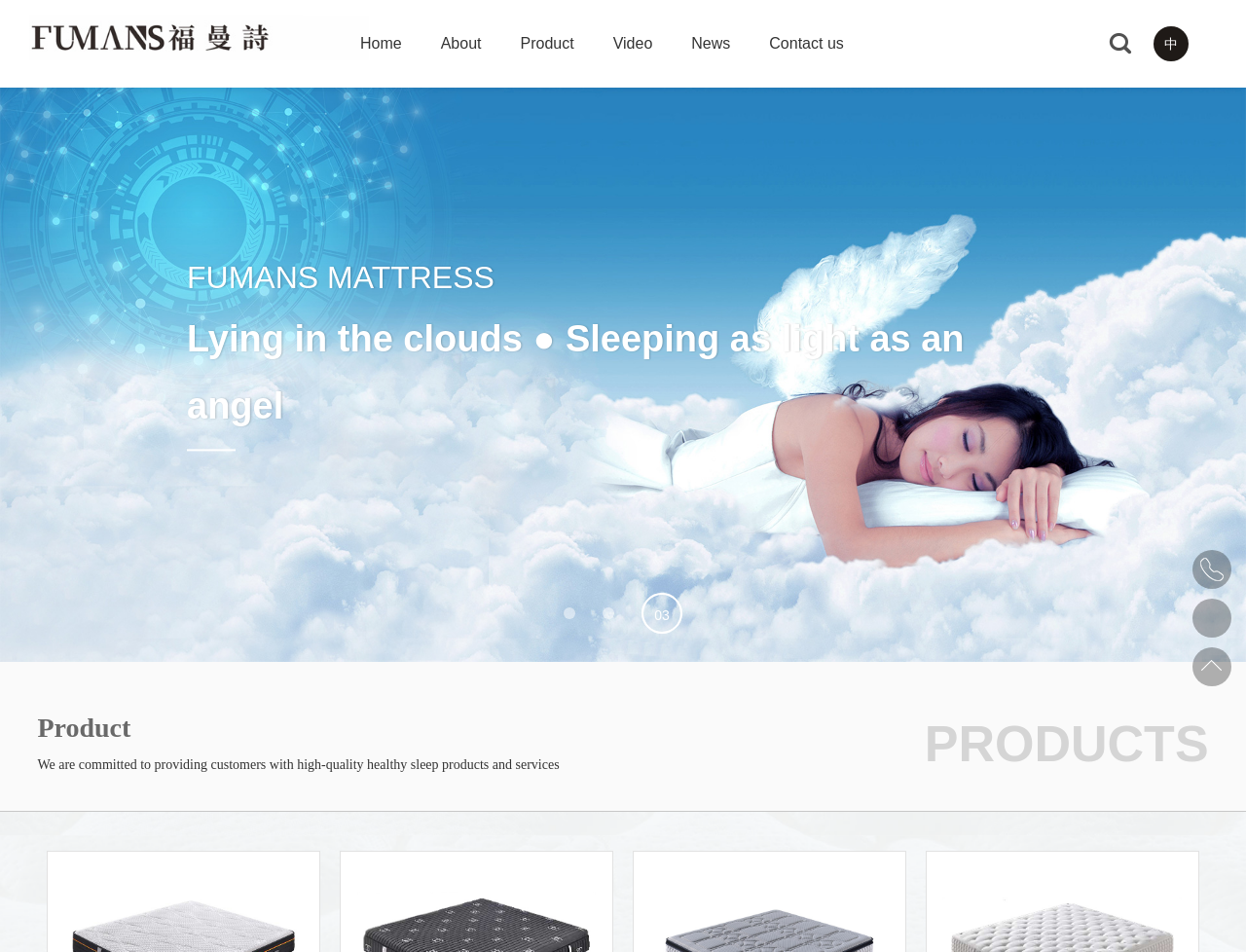Please identify the bounding box coordinates of the element's region that I should click in order to complete the following instruction: "Click the Home link". The bounding box coordinates consist of four float numbers between 0 and 1, i.e., [left, top, right, bottom].

[0.289, 0.0, 0.322, 0.092]